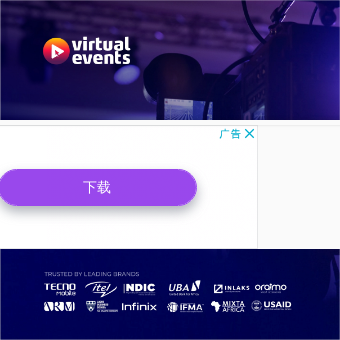What is the atmosphere suggested by the backdrop?
Examine the webpage screenshot and provide an in-depth answer to the question.

The backdrop of the image suggests a high-tech atmosphere, which is likely related to digital gatherings or online activities, and is consistent with the theme of virtual events.